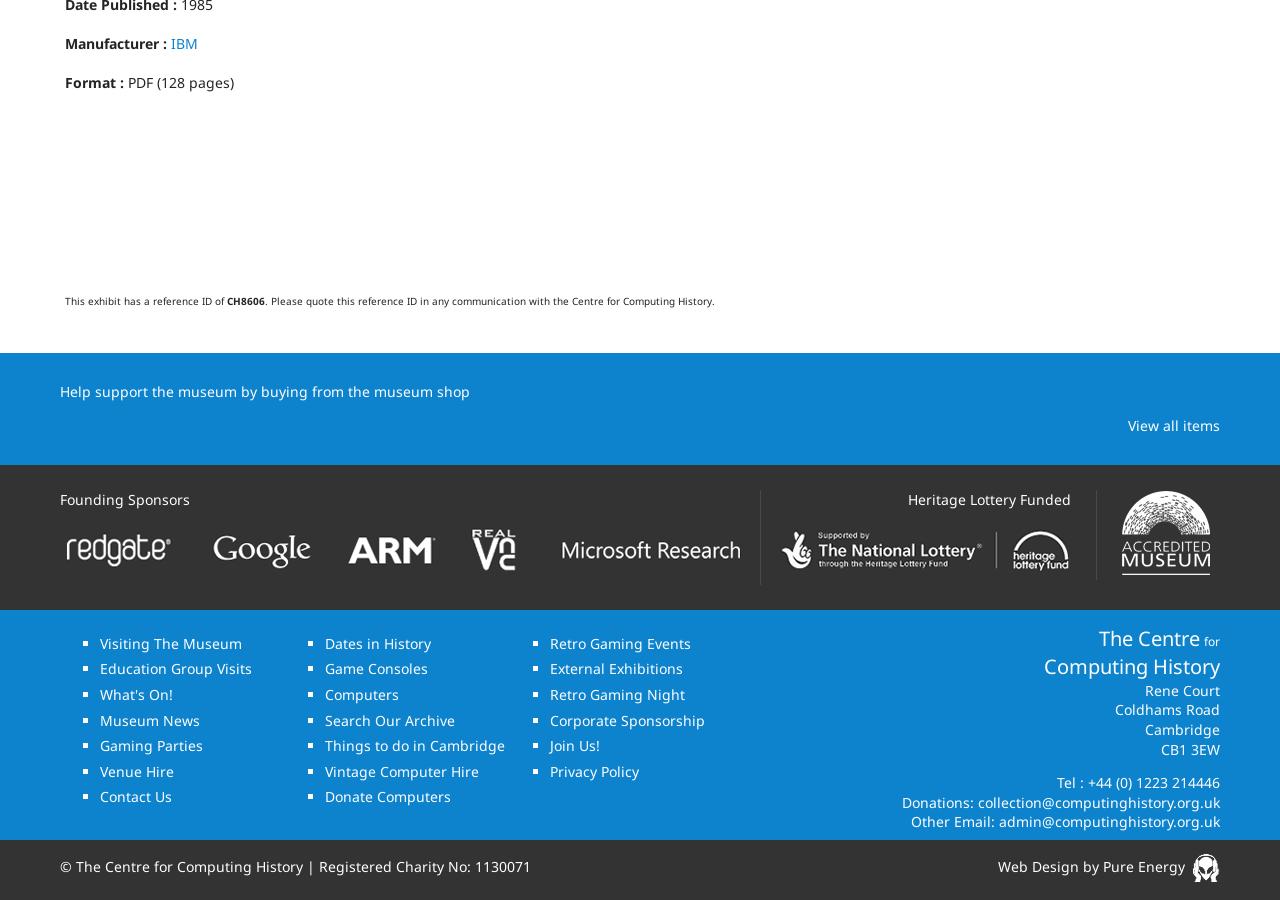Identify the bounding box coordinates of the section to be clicked to complete the task described by the following instruction: "View all items". The coordinates should be four float numbers between 0 and 1, formatted as [left, top, right, bottom].

[0.881, 0.462, 0.953, 0.483]